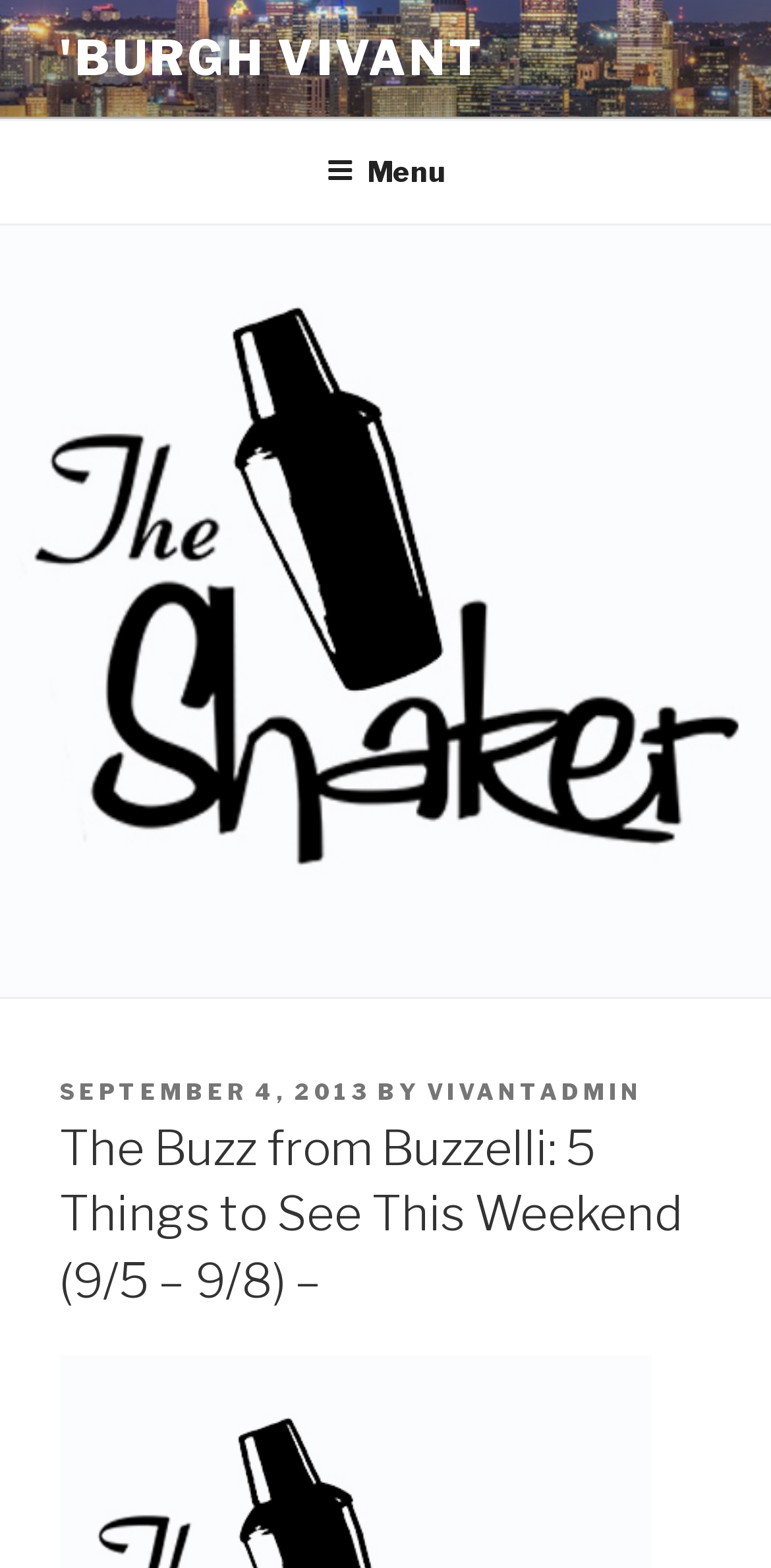How many menu items are in the top menu?
Use the screenshot to answer the question with a single word or phrase.

Unknown